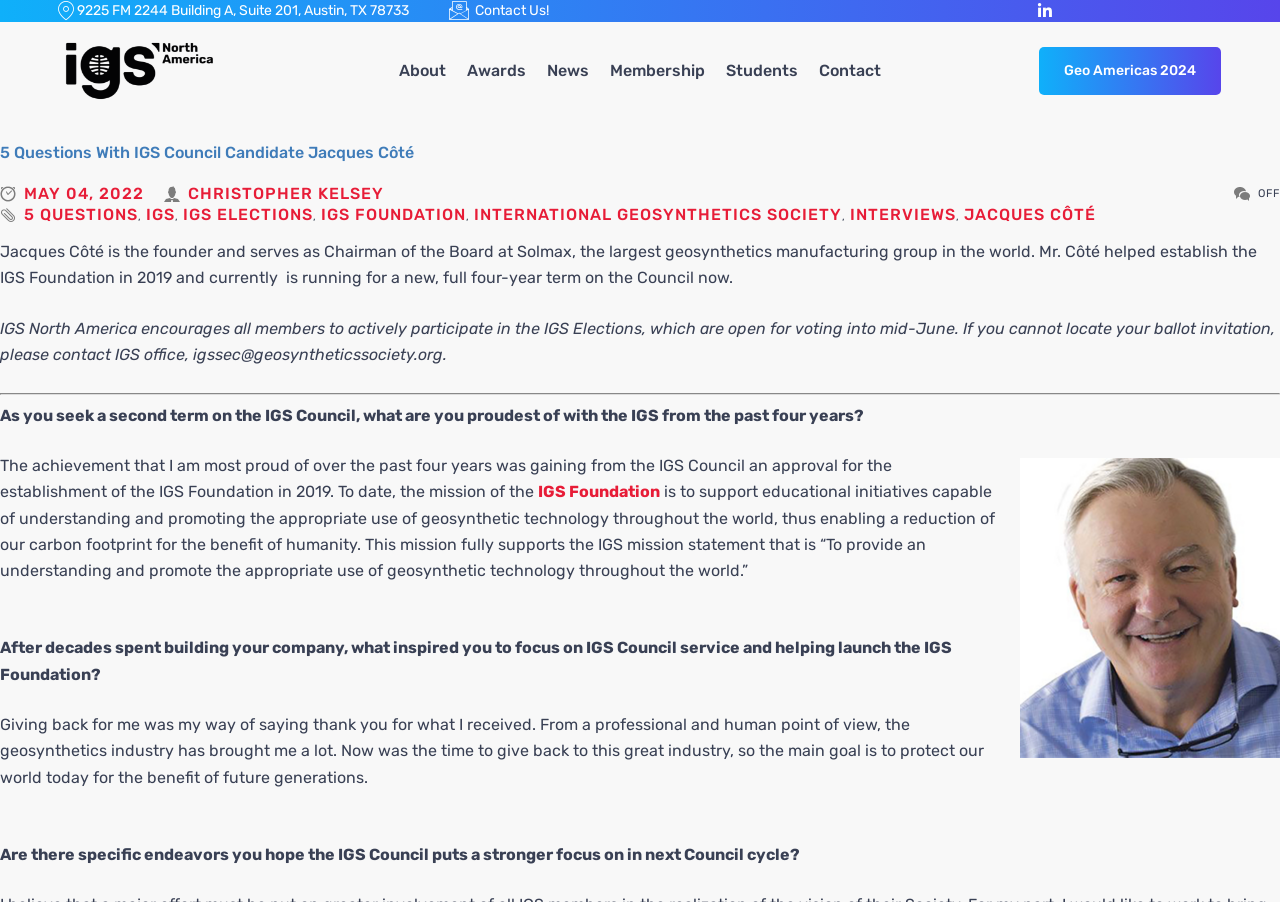Please determine the bounding box coordinates of the clickable area required to carry out the following instruction: "Visit the 'Geo Americas 2024' webpage". The coordinates must be four float numbers between 0 and 1, represented as [left, top, right, bottom].

[0.812, 0.072, 0.954, 0.126]